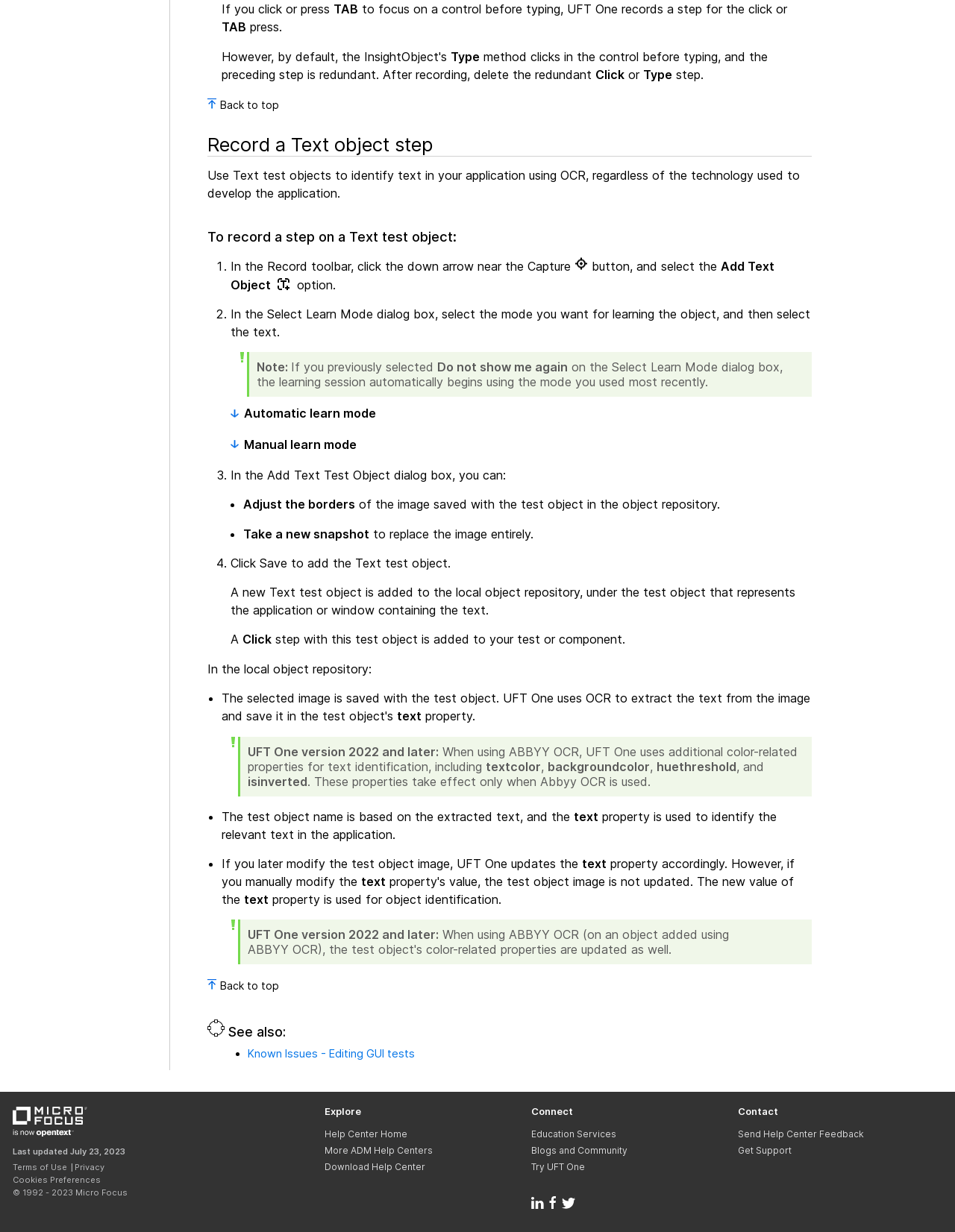What is the purpose of using Text test objects?
Kindly answer the question with as much detail as you can.

According to the webpage, Text test objects are used to identify text in an application using OCR, regardless of the technology used to develop the application. This is stated in the section 'Record a Text object step'.